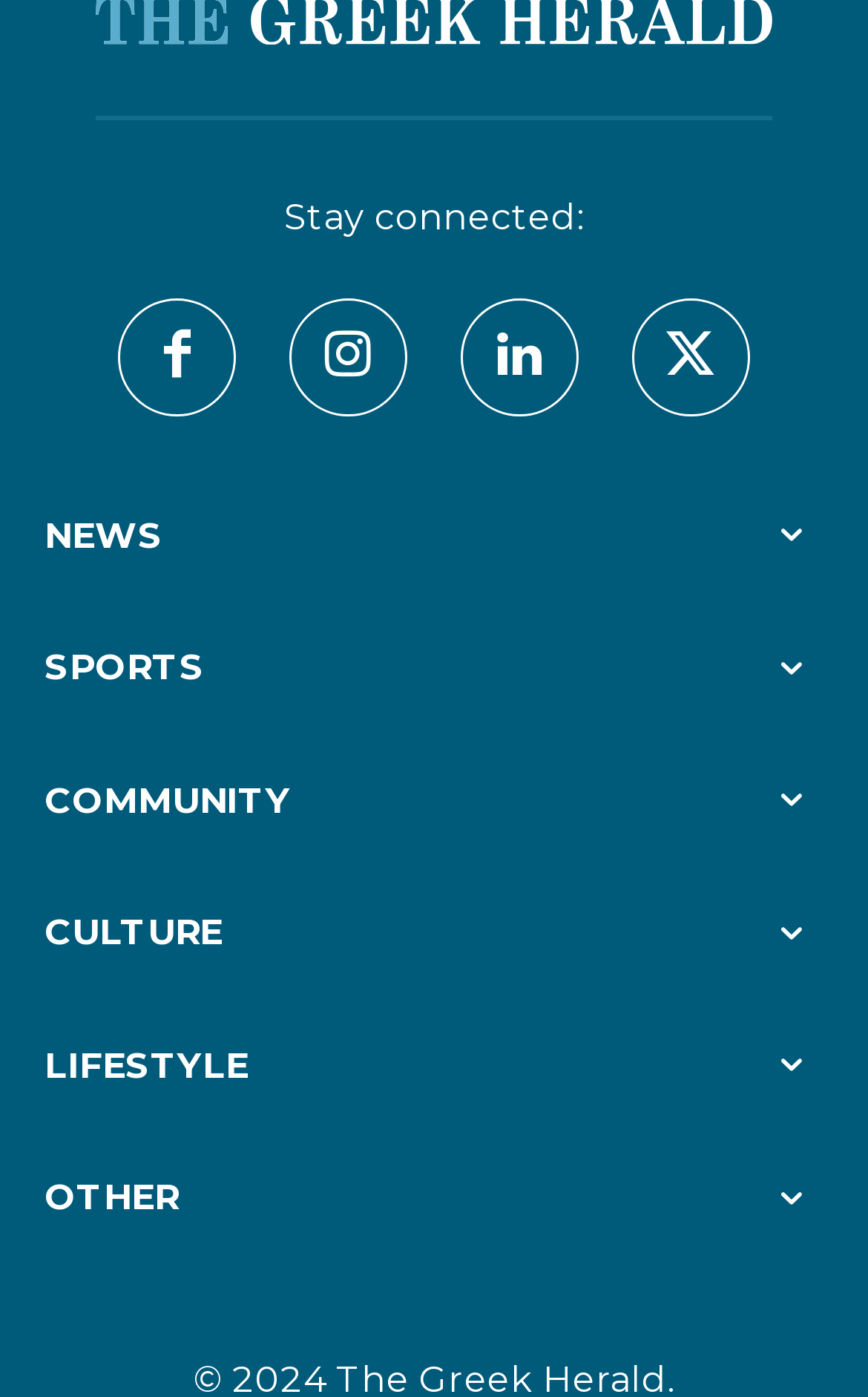Please indicate the bounding box coordinates for the clickable area to complete the following task: "Explore COMMUNITY page". The coordinates should be specified as four float numbers between 0 and 1, i.e., [left, top, right, bottom].

[0.051, 0.557, 0.949, 0.588]